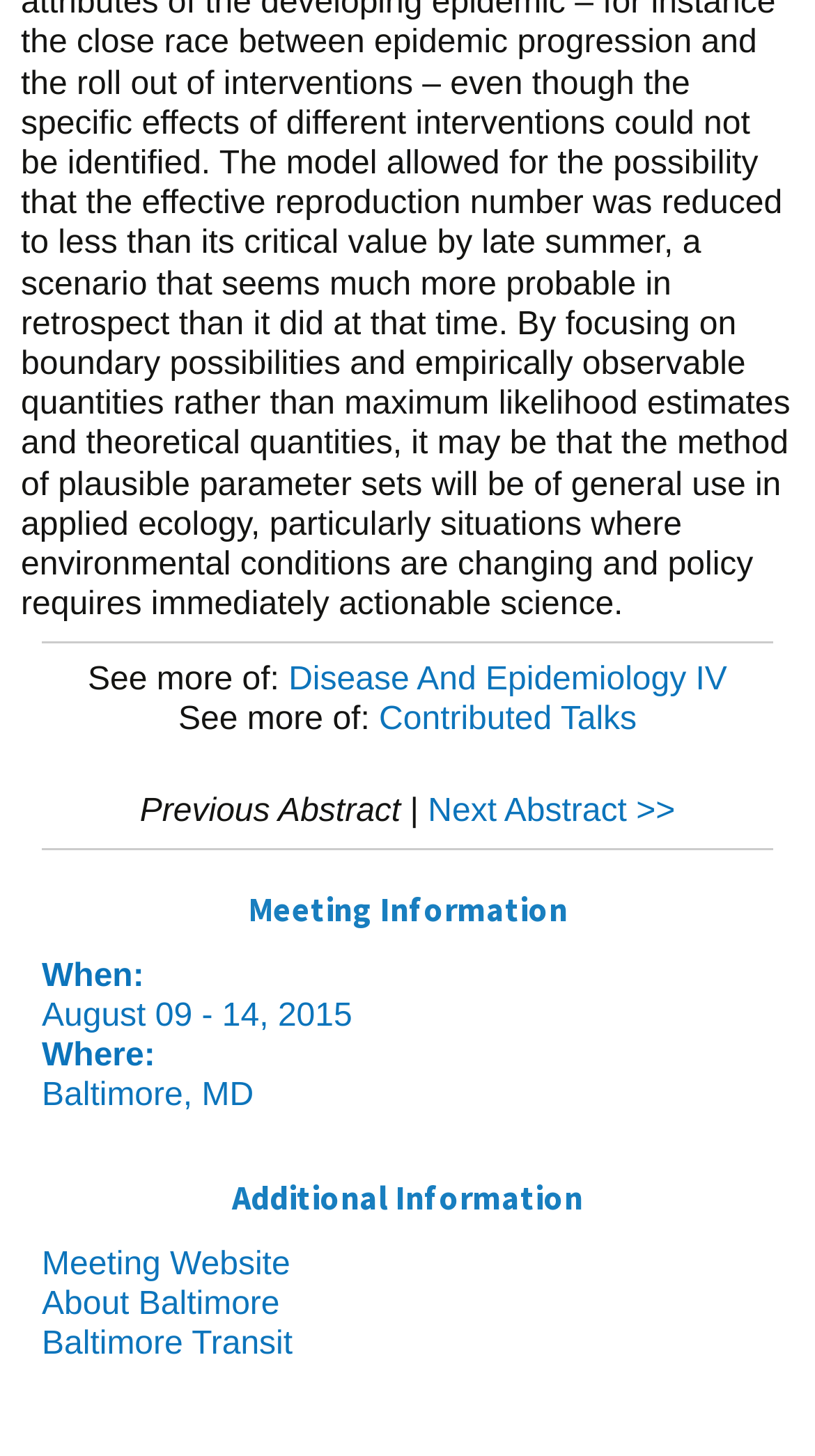How many links are there under the 'Additional Information' heading?
Analyze the screenshot and provide a detailed answer to the question.

I counted the number of link elements under the 'Additional Information' heading and found three links: 'Meeting Website', 'About Baltimore', and 'Baltimore Transit'.